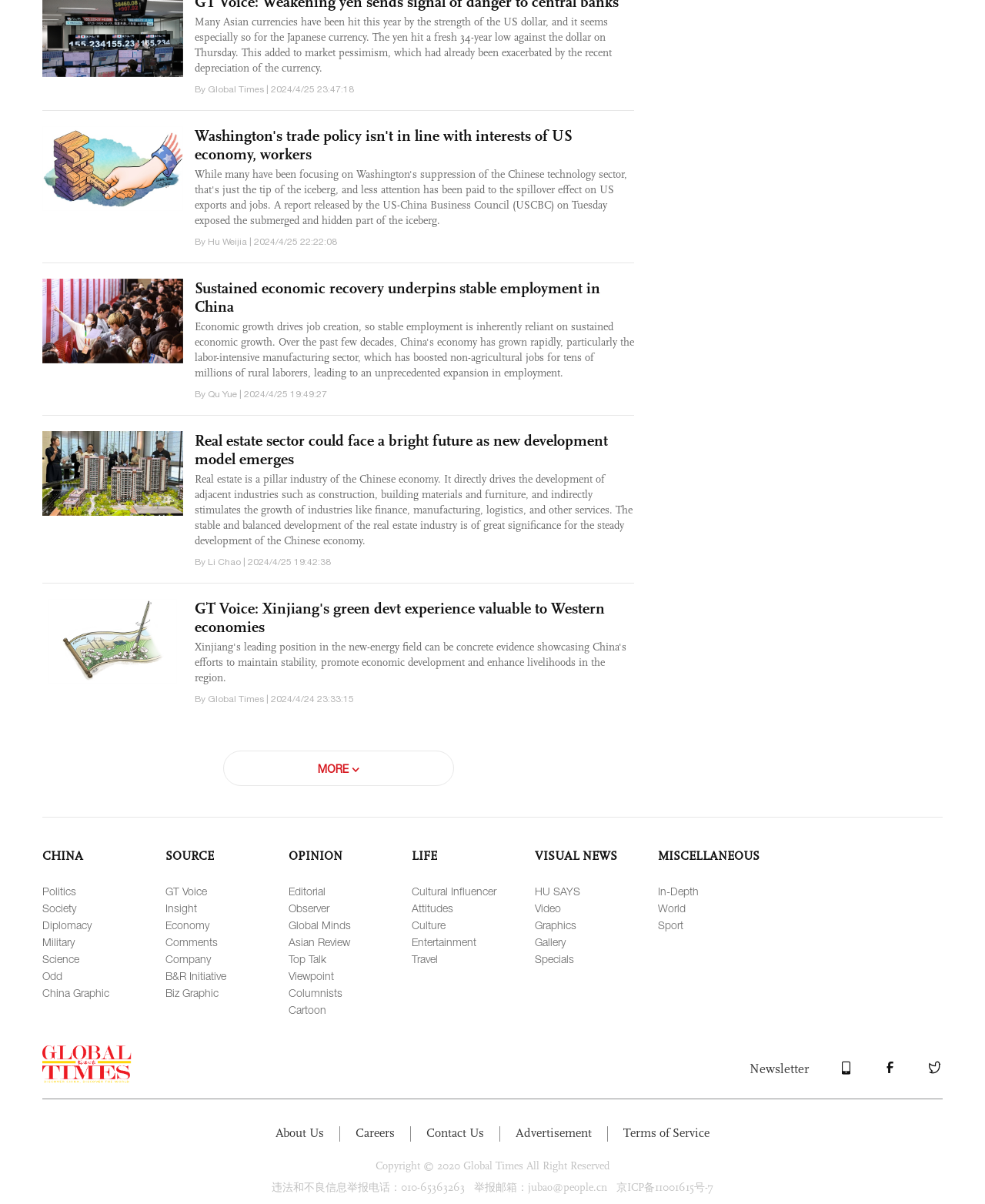Please provide a brief answer to the following inquiry using a single word or phrase:
Who is the author of the article 'Sustained economic recovery underpins stable employment in China'?

Qu Yue